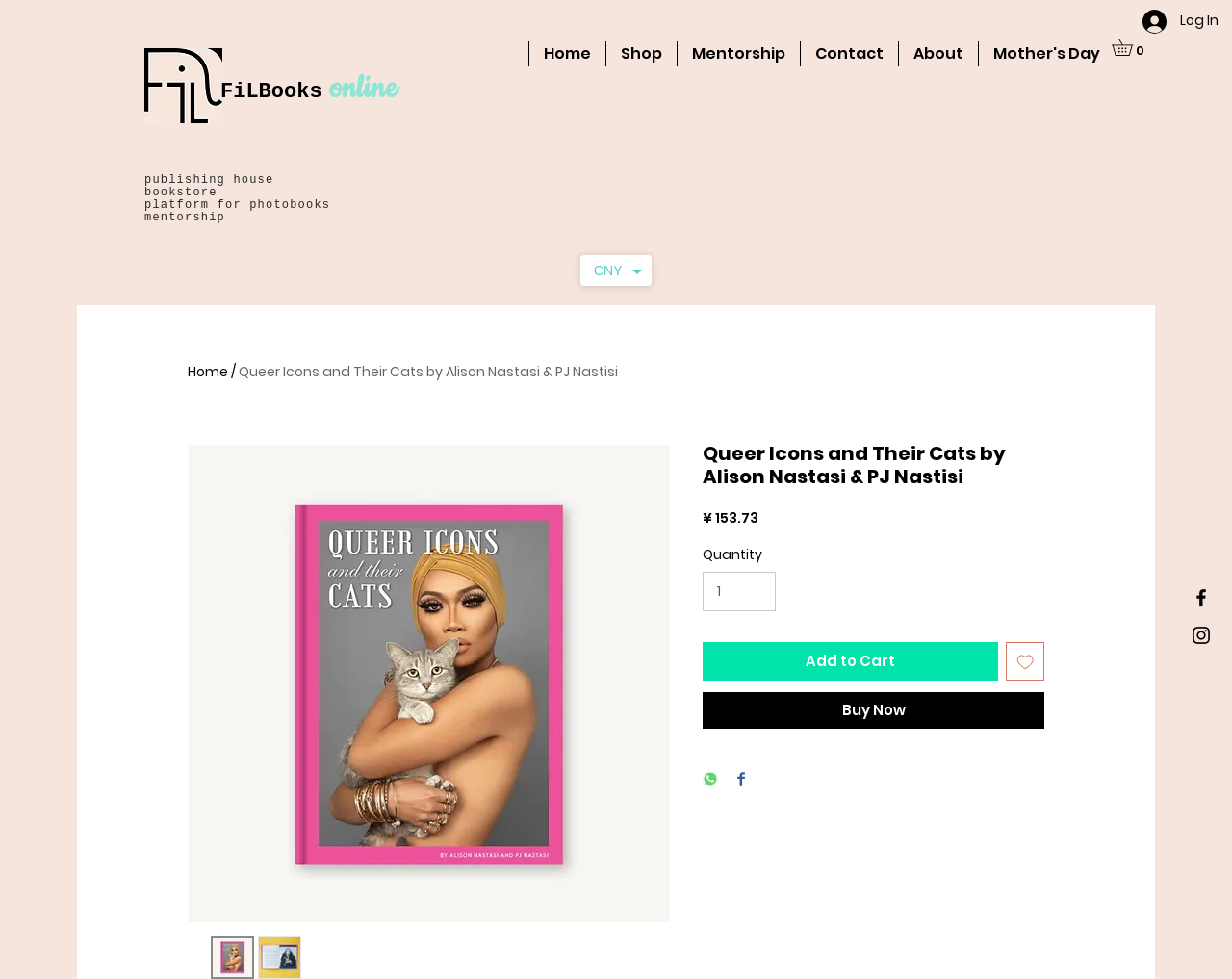What is the name of the publishing house?
Using the information from the image, give a concise answer in one word or a short phrase.

FiLBooks